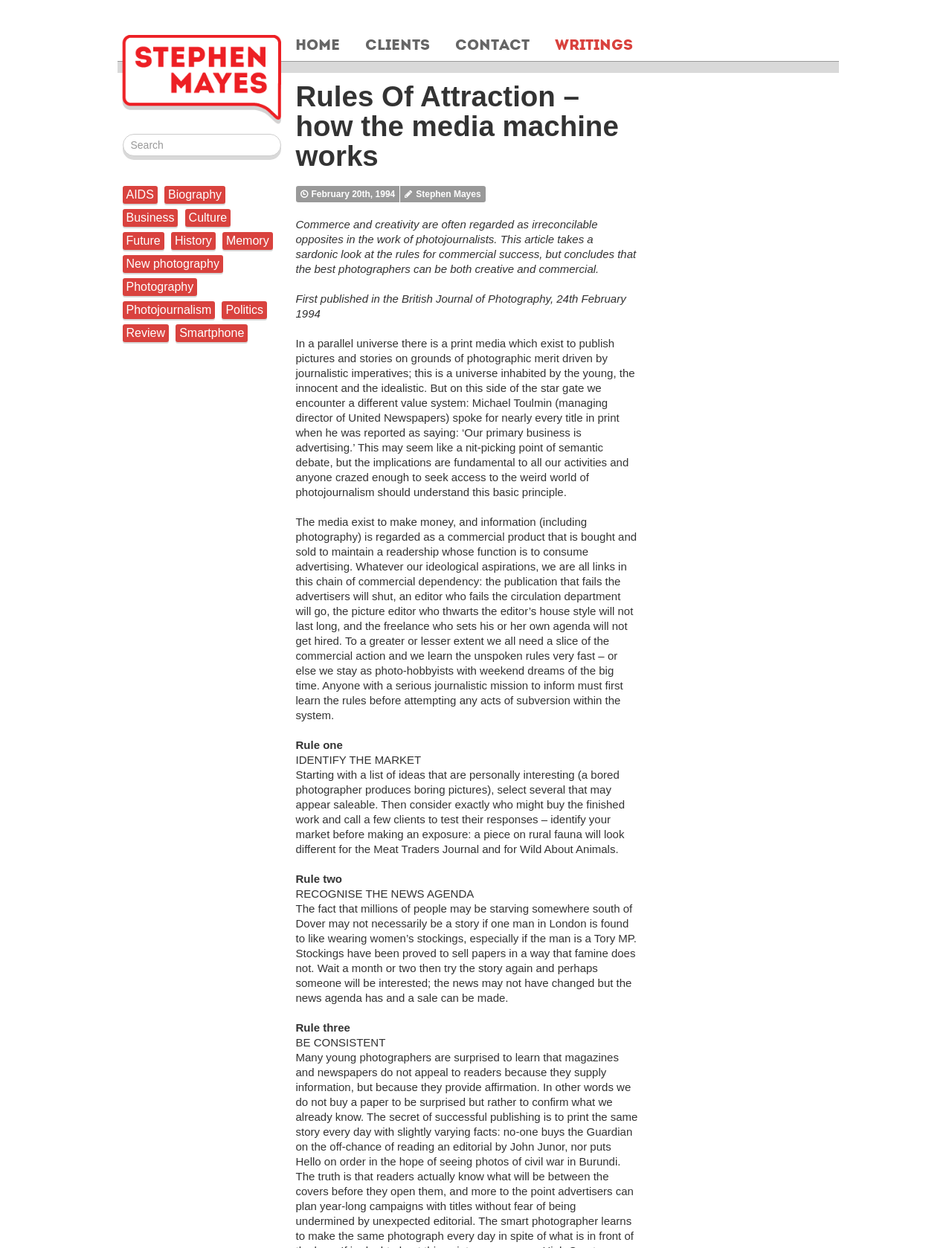Given the description of a UI element: "Stephen Mayes", identify the bounding box coordinates of the matching element in the webpage screenshot.

[0.123, 0.028, 0.295, 0.101]